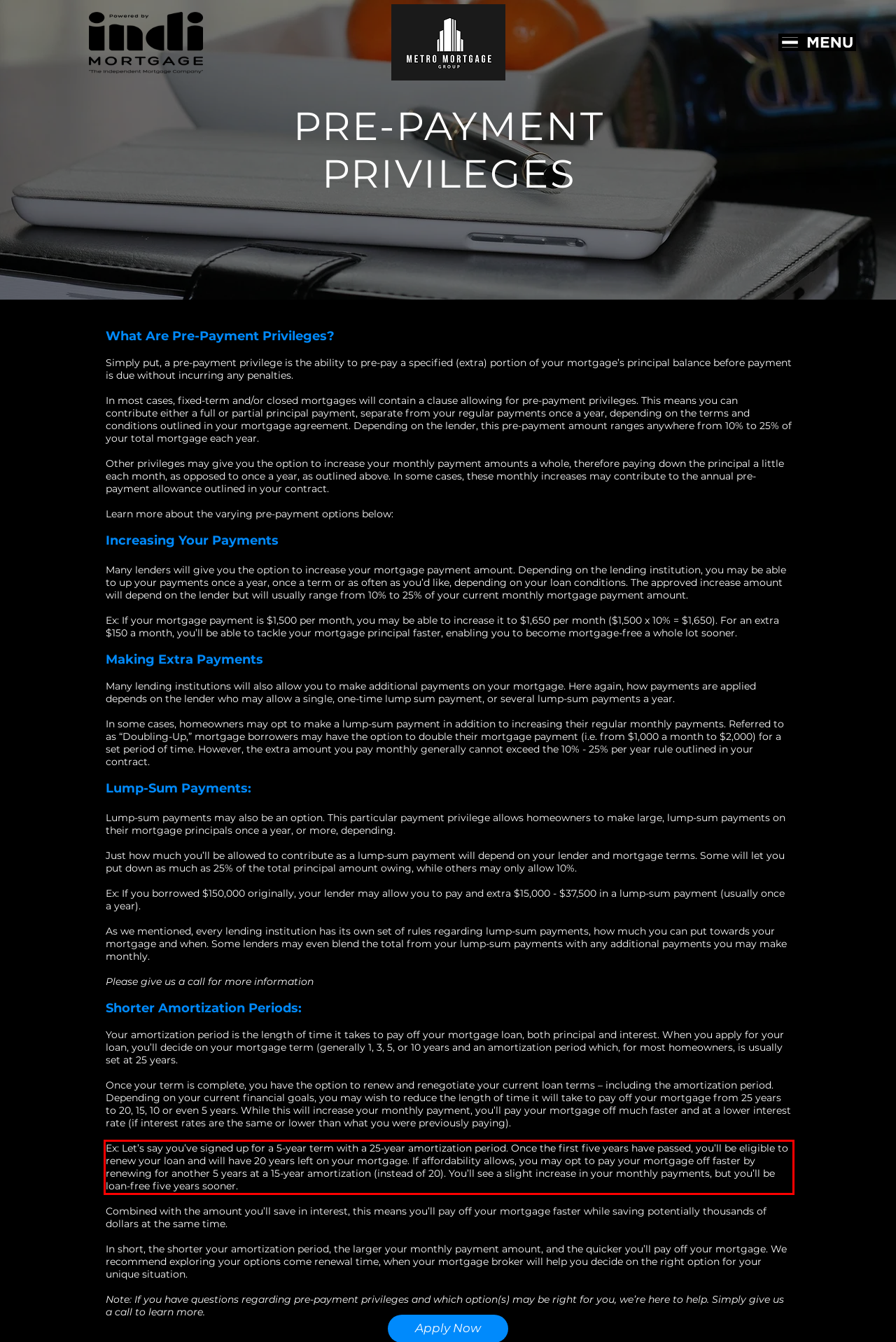Please identify the text within the red rectangular bounding box in the provided webpage screenshot.

Ex: Let’s say you’ve signed up for a 5-year term with a 25-year amortization period. Once the first five years have passed, you’ll be eligible to renew your loan and will have 20 years left on your mortgage. If affordability allows, you may opt to pay your mortgage off faster by renewing for another 5 years at a 15-year amortization (instead of 20). You’ll see a slight increase in your monthly payments, but you’ll be loan-free five years sooner.